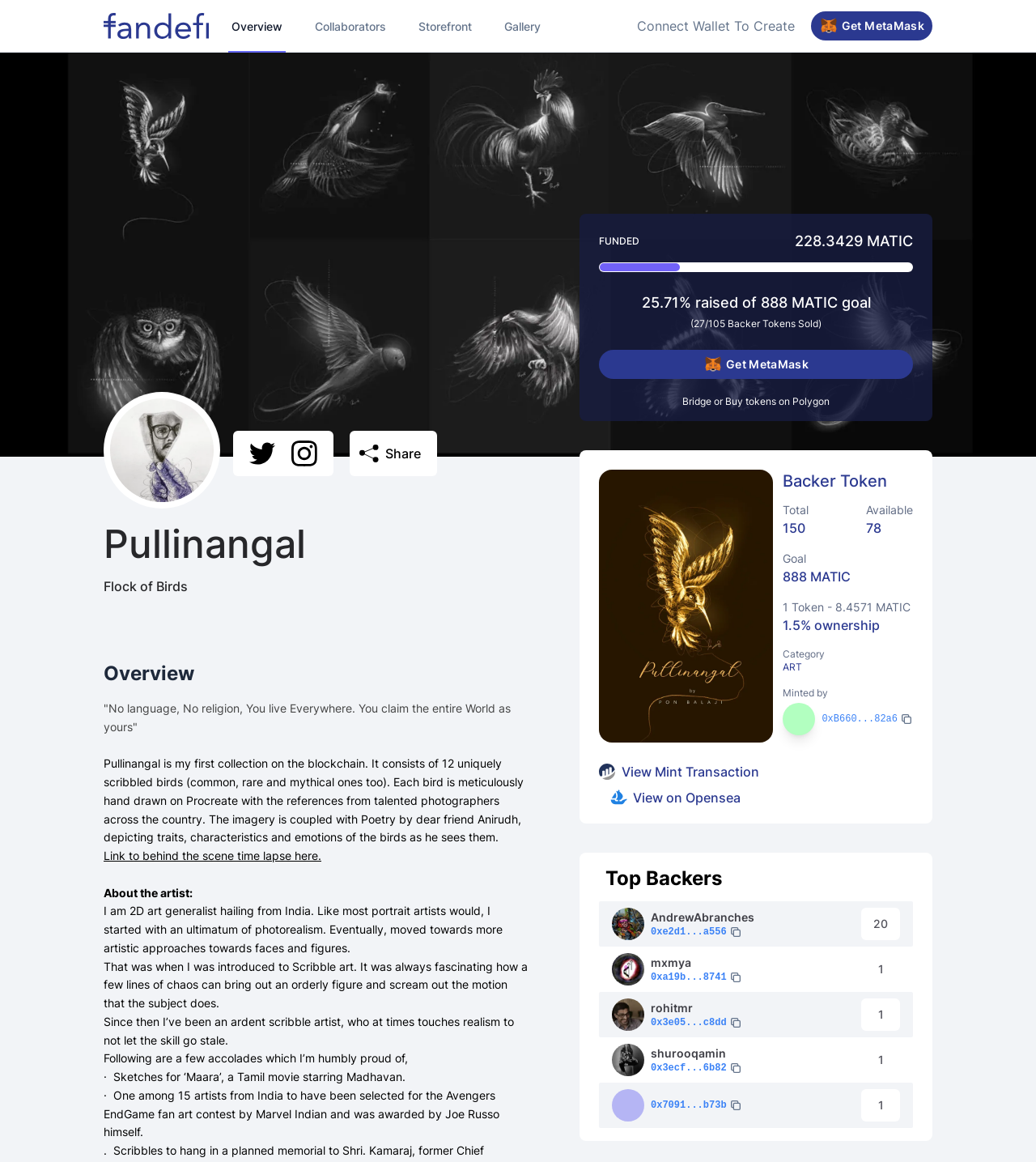Please answer the following question as detailed as possible based on the image: 
How many birds are in the collection?

The number of birds in the collection is not explicitly mentioned, but the text 'It consists of 12 uniquely scribbled birds' at coordinates [0.1, 0.651, 0.505, 0.726] implies that there are 12 birds in the collection.